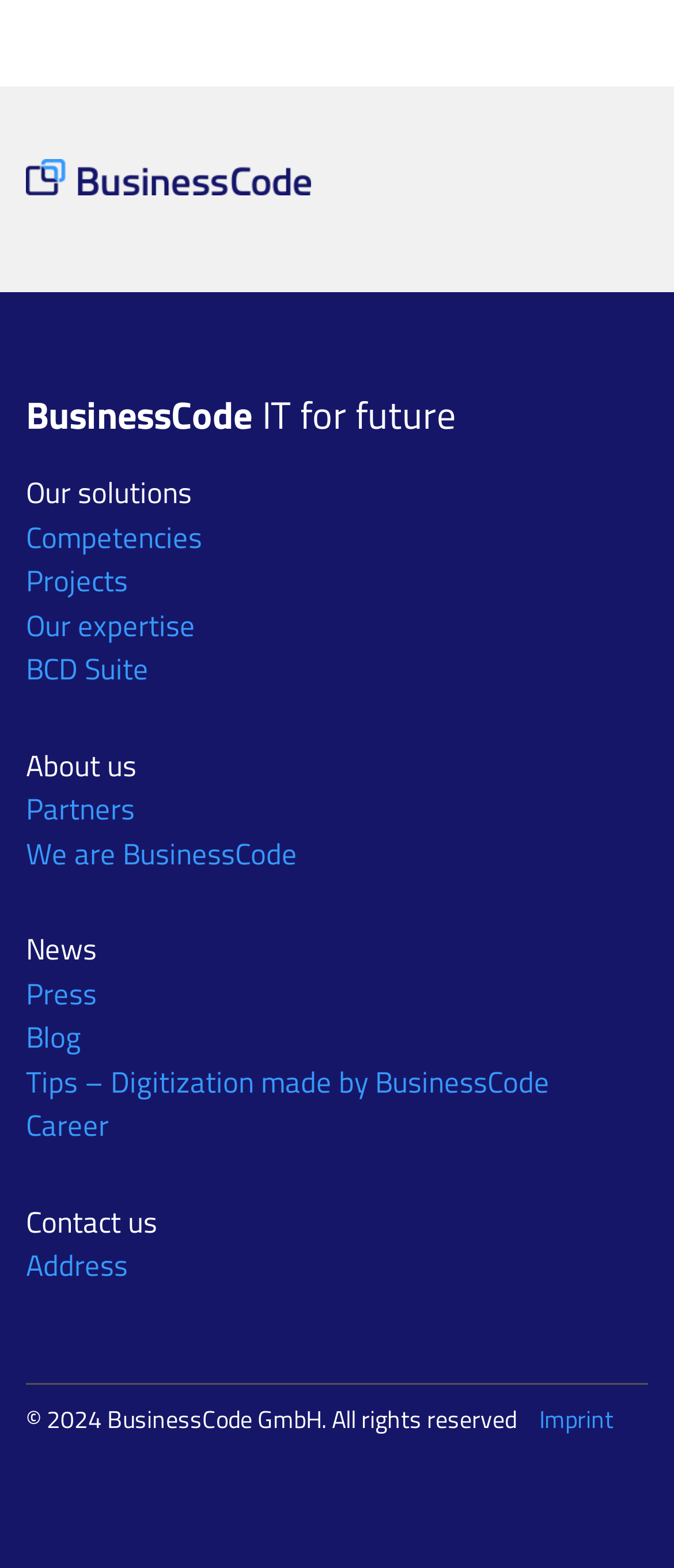Determine the bounding box coordinates of the element that should be clicked to execute the following command: "Read about IT for future".

[0.388, 0.246, 0.676, 0.283]